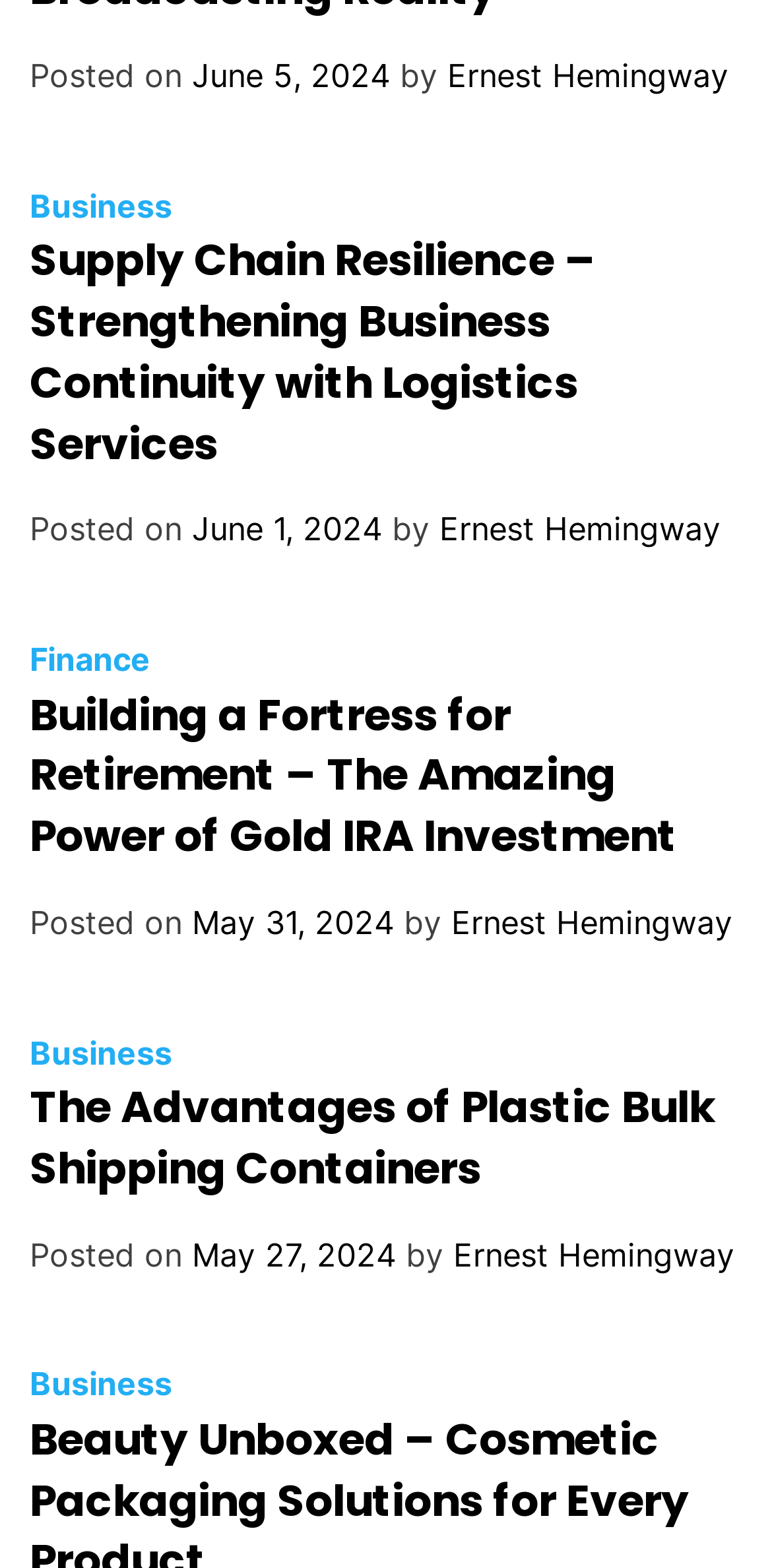For the following element description, predict the bounding box coordinates in the format (top-left x, top-left y, bottom-right x, bottom-right y). All values should be floating point numbers between 0 and 1. Description: Business

[0.038, 0.87, 0.223, 0.895]